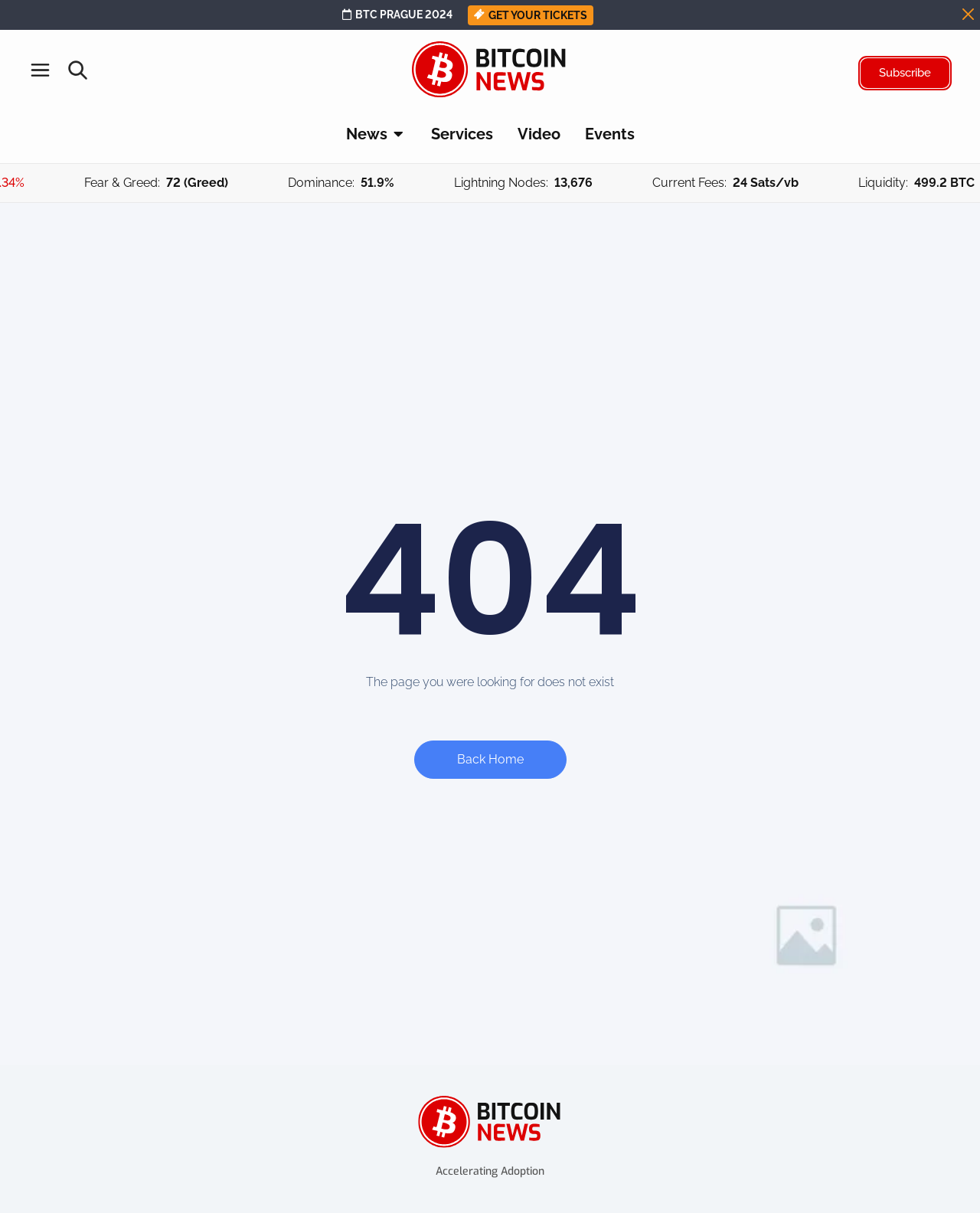Give a concise answer of one word or phrase to the question: 
What is the error code displayed on the webpage?

404